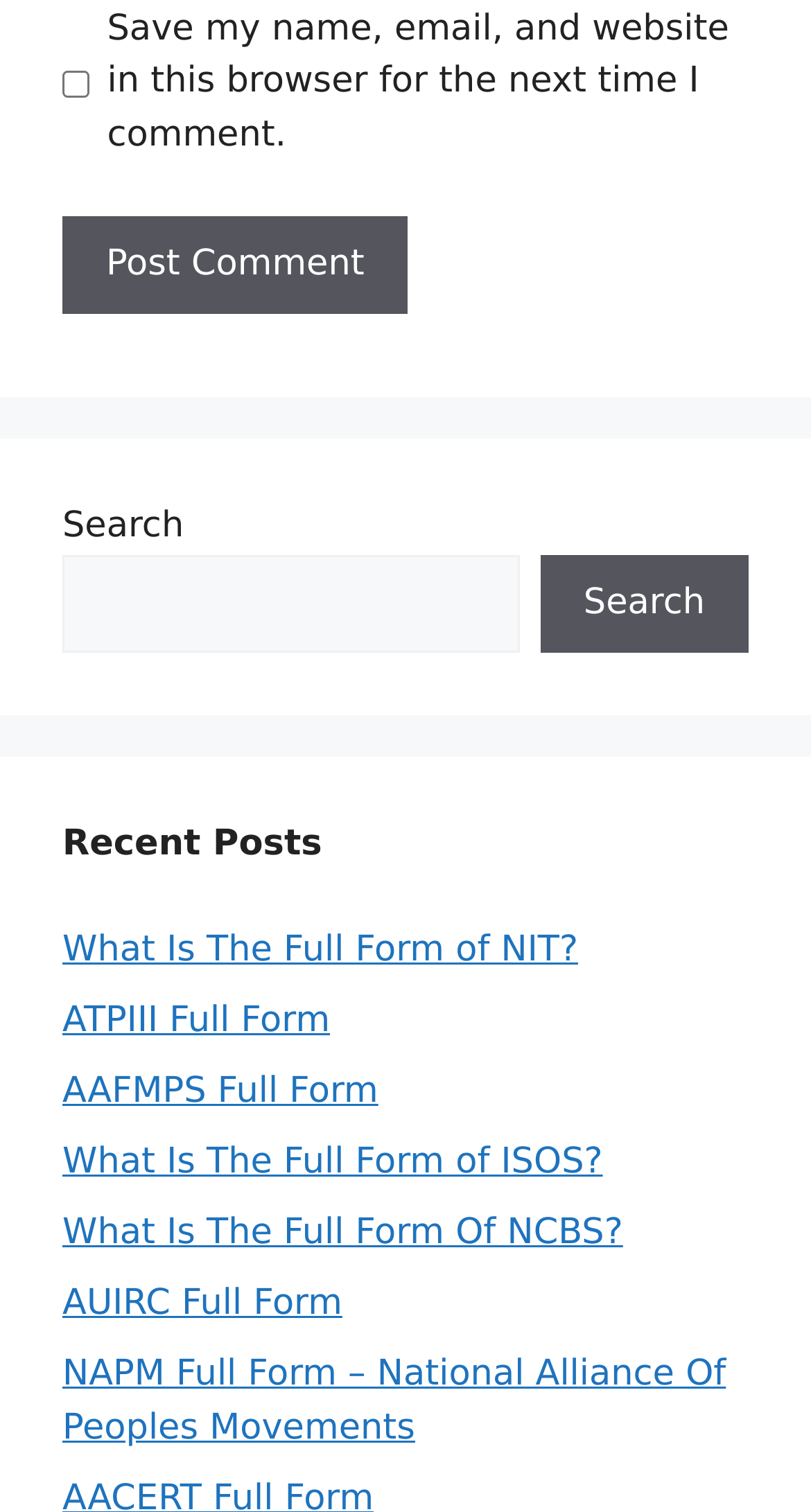Provide the bounding box coordinates, formatted as (top-left x, top-left y, bottom-right x, bottom-right y), with all values being floating point numbers between 0 and 1. Identify the bounding box of the UI element that matches the description: name="submit" value="Post Comment"

[0.077, 0.143, 0.503, 0.208]